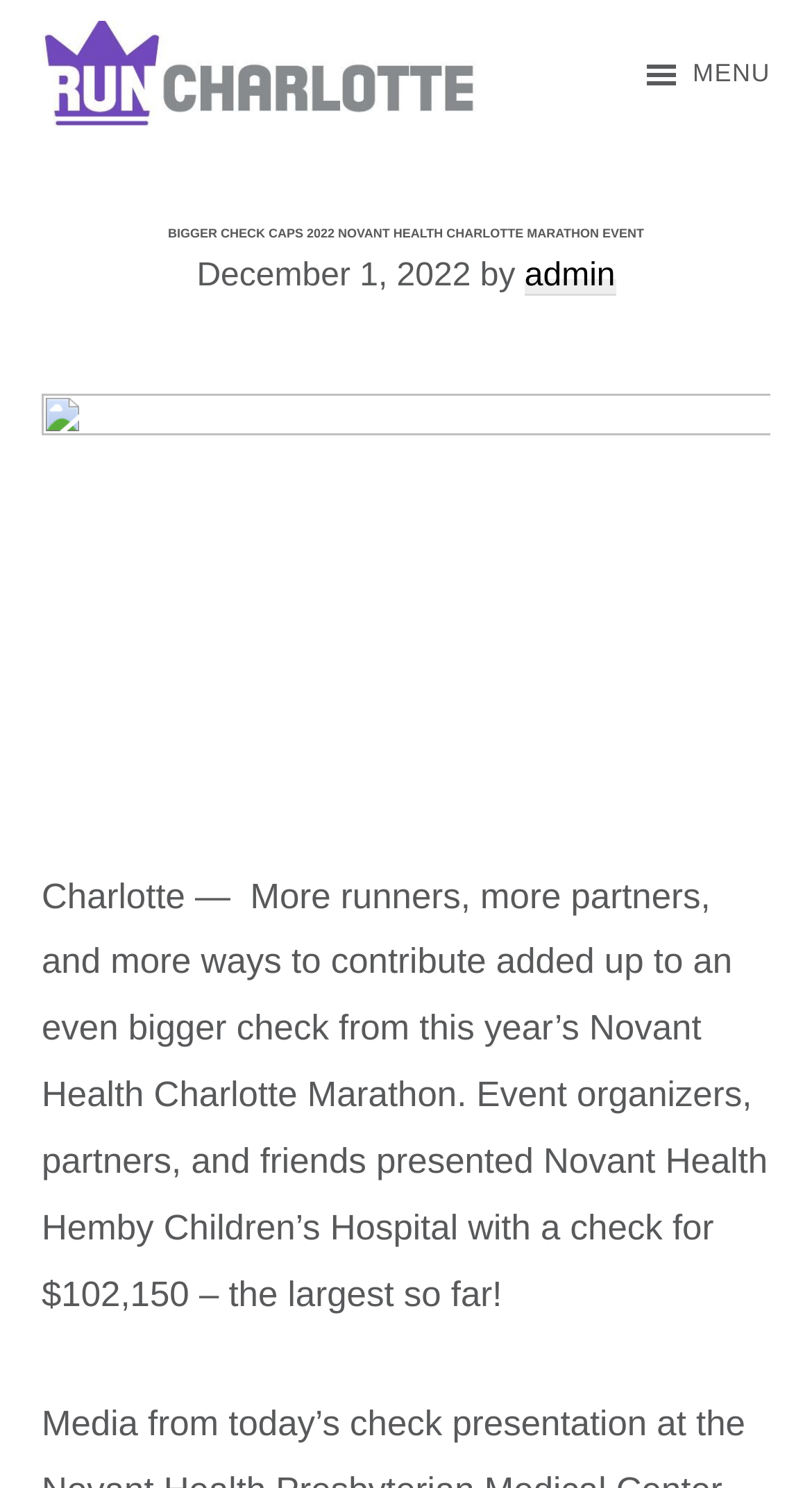Describe all the visual and textual components of the webpage comprehensively.

The webpage is about the 2022 Novant Health Charlotte Marathon Event, specifically highlighting the "Bigger Check Caps" aspect. At the top-left corner, there is a link to "Skip to main content". Next to it, on the top-center, is a link to "RunCharlotte" accompanied by an image with the same name. 

On the top-right corner, there is a button with a menu icon. When expanded, it reveals a header section that contains the main title "BIGGER CHECK CAPS 2022 NOVANT HEALTH CHARLOTTE MARATHON EVENT" in a prominent font. Below the title, there is a time element displaying the date "December 1, 2022", followed by the text "by" and a link to "admin". 

The main content of the page is a paragraph of text that occupies most of the page's body. It describes the success of the event, mentioning that it has resulted in a record-breaking check of $102,150 being presented to Novant Health Hemby Children’s Hospital.